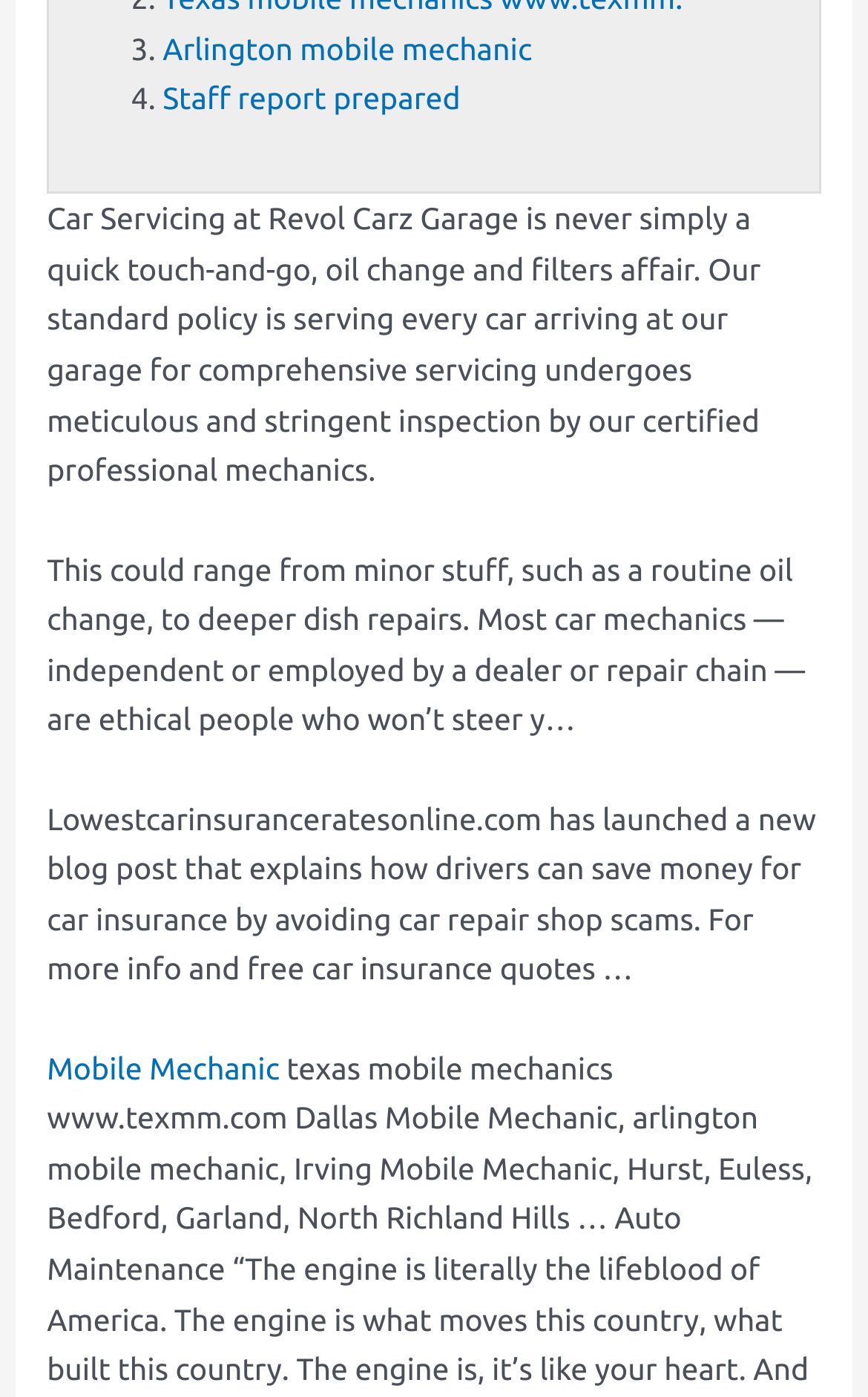Find the coordinates for the bounding box of the element with this description: "Skip to content".

None